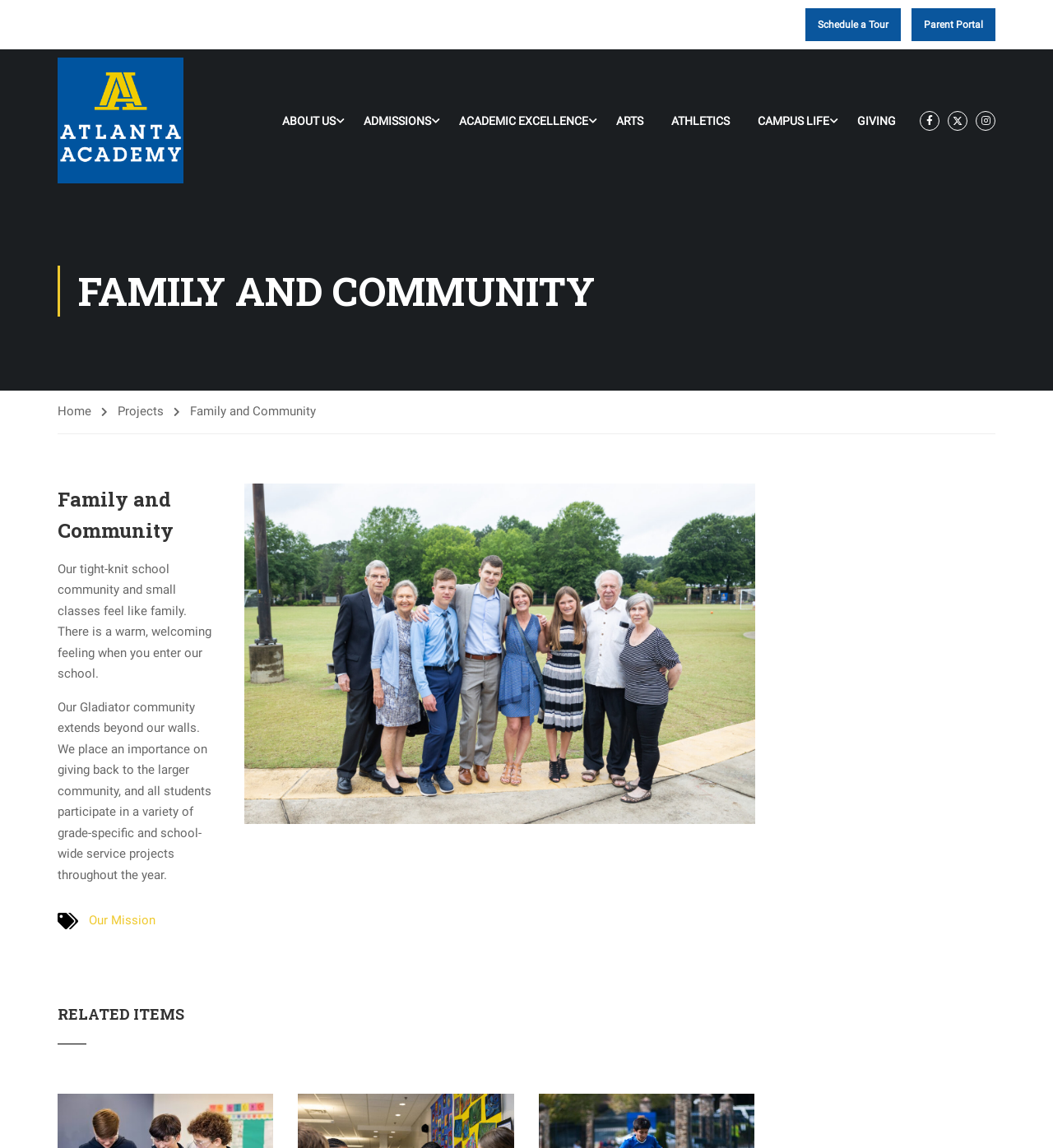How many links are in the top navigation bar?
Craft a detailed and extensive response to the question.

The top navigation bar has links to 'ABOUT US', 'ADMISSIONS', 'ACADEMIC EXCELLENCE', 'ARTS', 'ATHLETICS', 'CAMPUS LIFE', and 'GIVING'. There are also three social media links at the end. In total, there are 8 links in the top navigation bar.